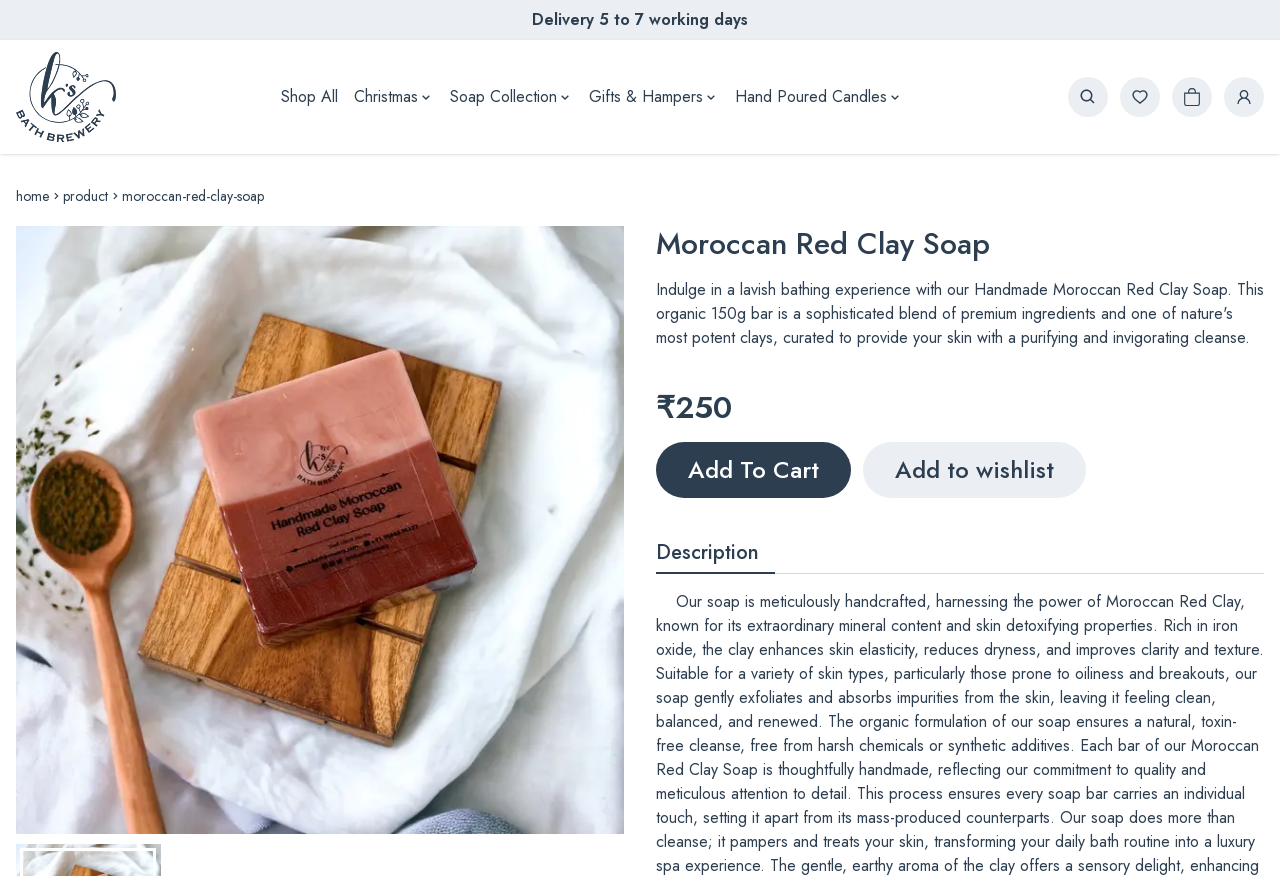Please identify the bounding box coordinates of the region to click in order to complete the given instruction: "Go to shop all page". The coordinates should be four float numbers between 0 and 1, i.e., [left, top, right, bottom].

[0.213, 0.092, 0.27, 0.129]